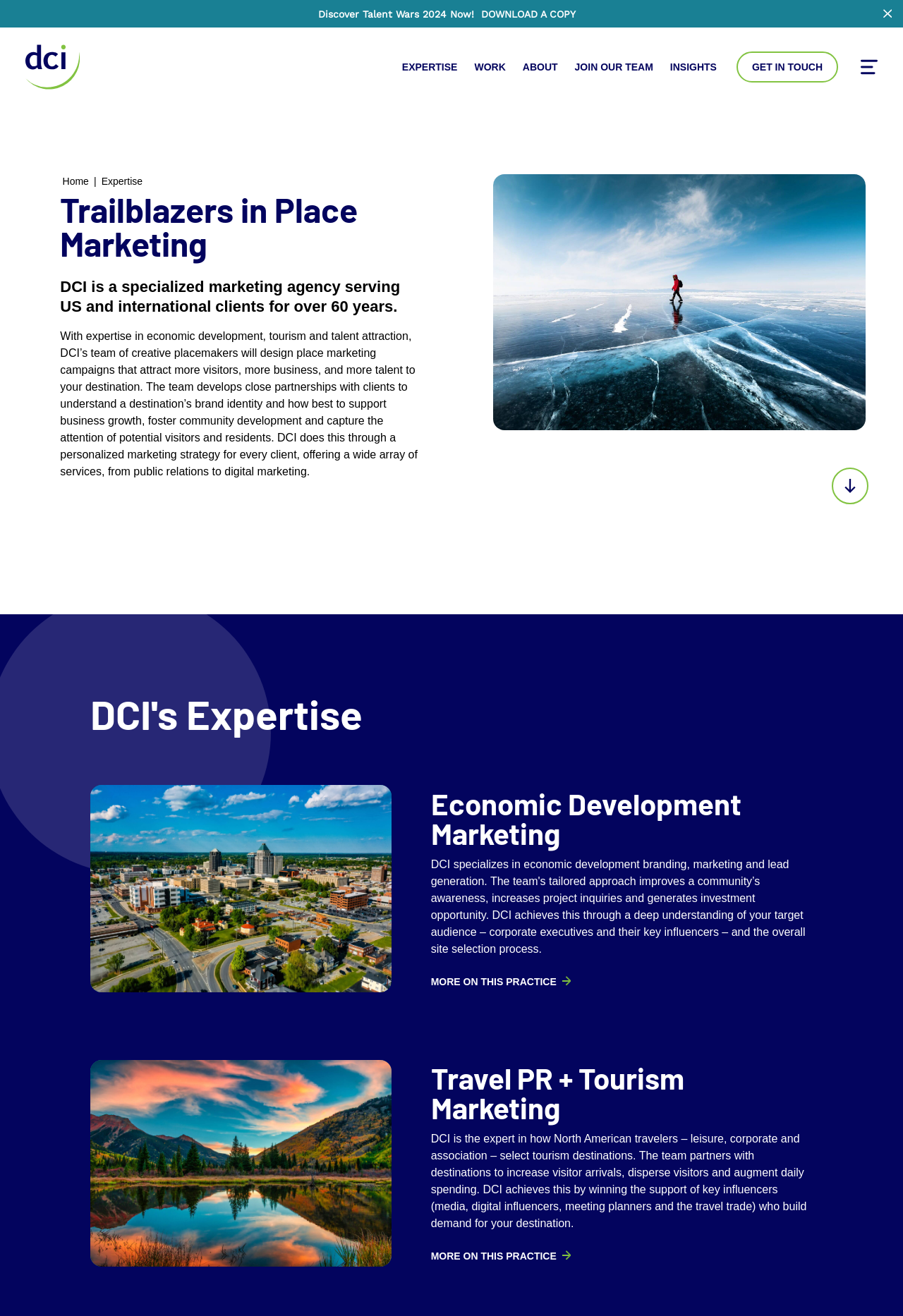Refer to the image and answer the question with as much detail as possible: What is the topic of the image with the man in winter backpacking clothes?

The image with the man in winter backpacking clothes is described as 'Man in winter backpacking clothes crosses frozen lake.' which suggests that the topic of the image is a frozen lake.